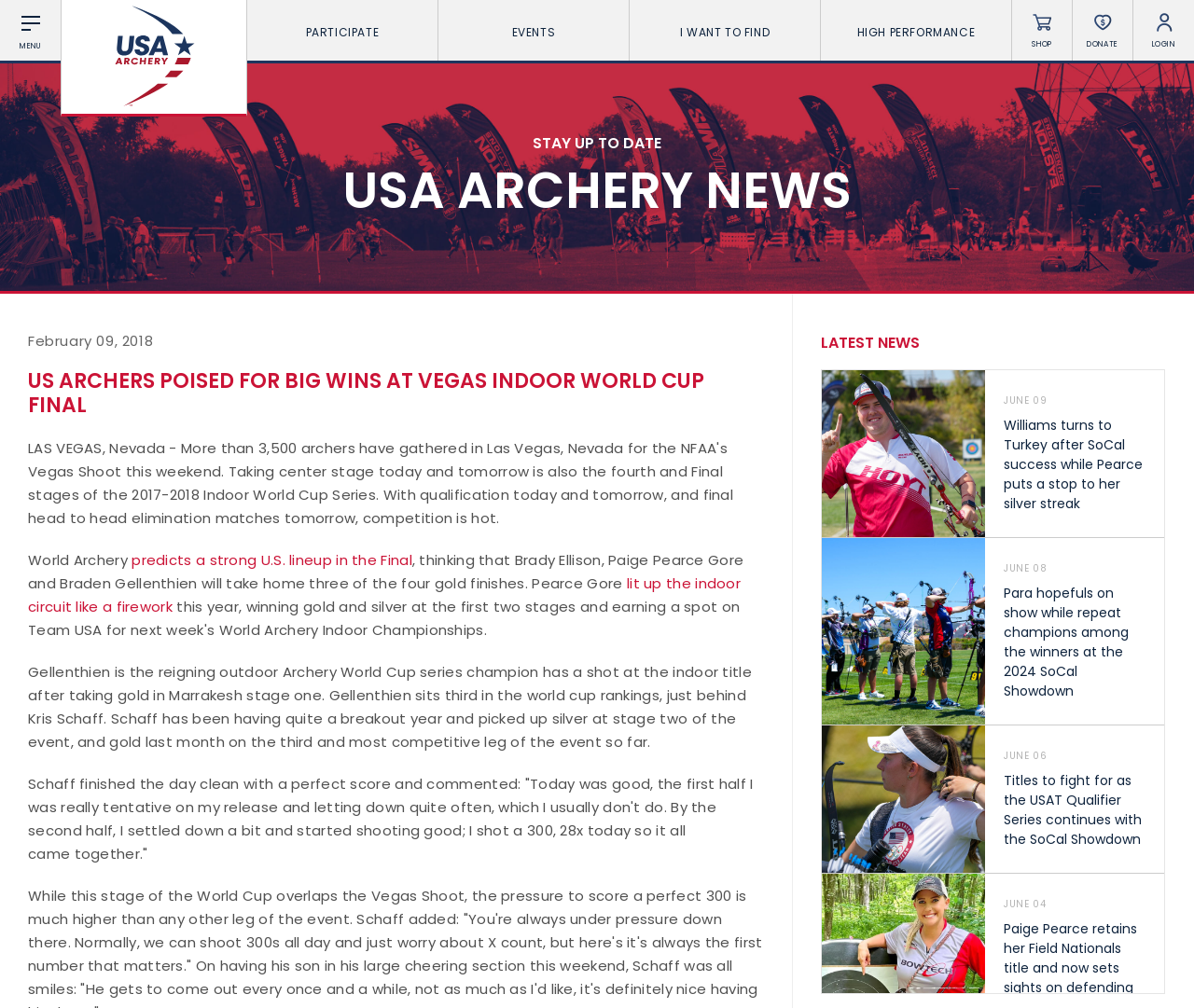Determine the bounding box coordinates of the element's region needed to click to follow the instruction: "Click on LOGIN". Provide these coordinates as four float numbers between 0 and 1, formatted as [left, top, right, bottom].

[0.949, 0.0, 1.0, 0.06]